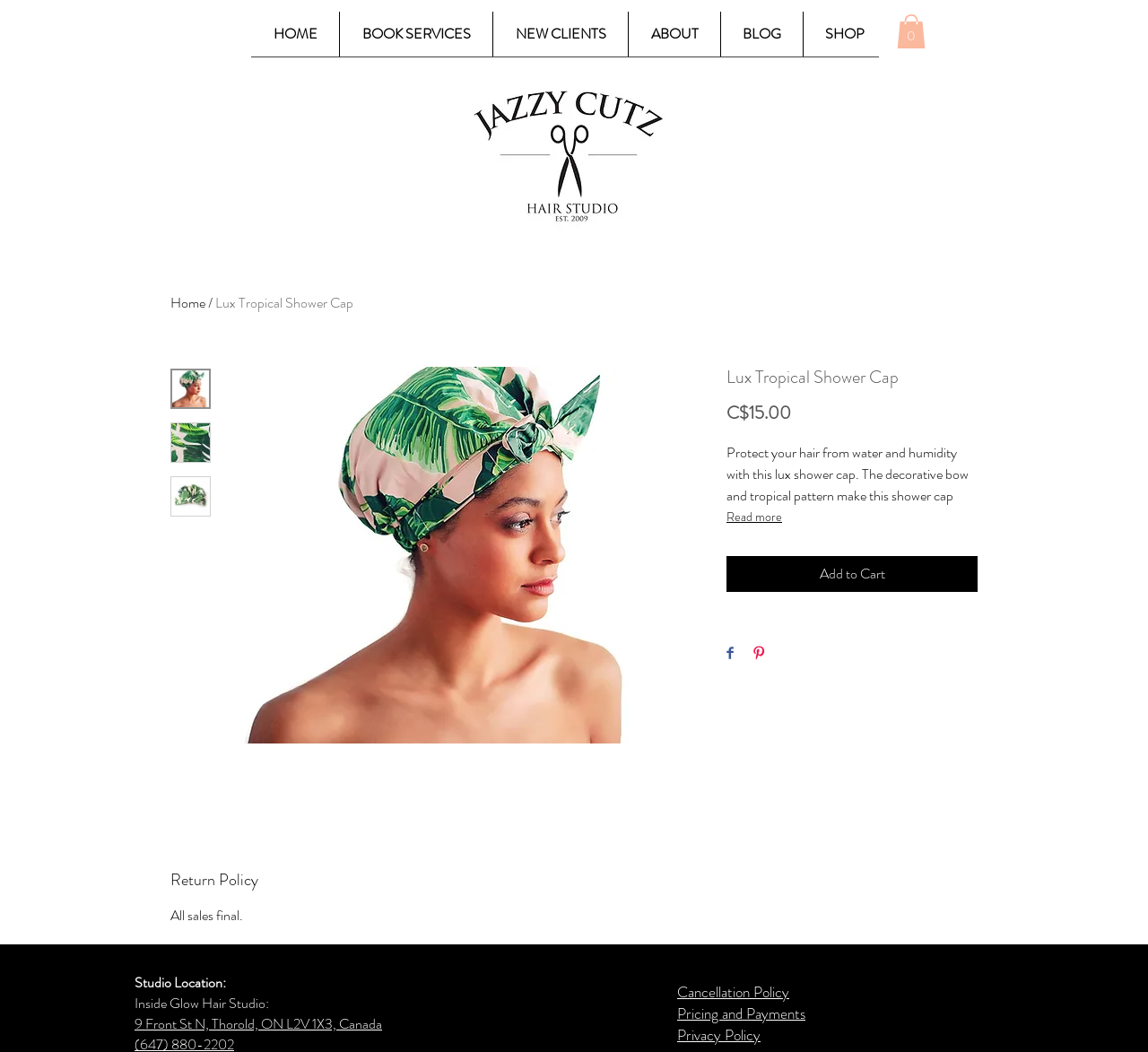Identify the bounding box of the HTML element described as: "Read more".

[0.633, 0.482, 0.852, 0.501]